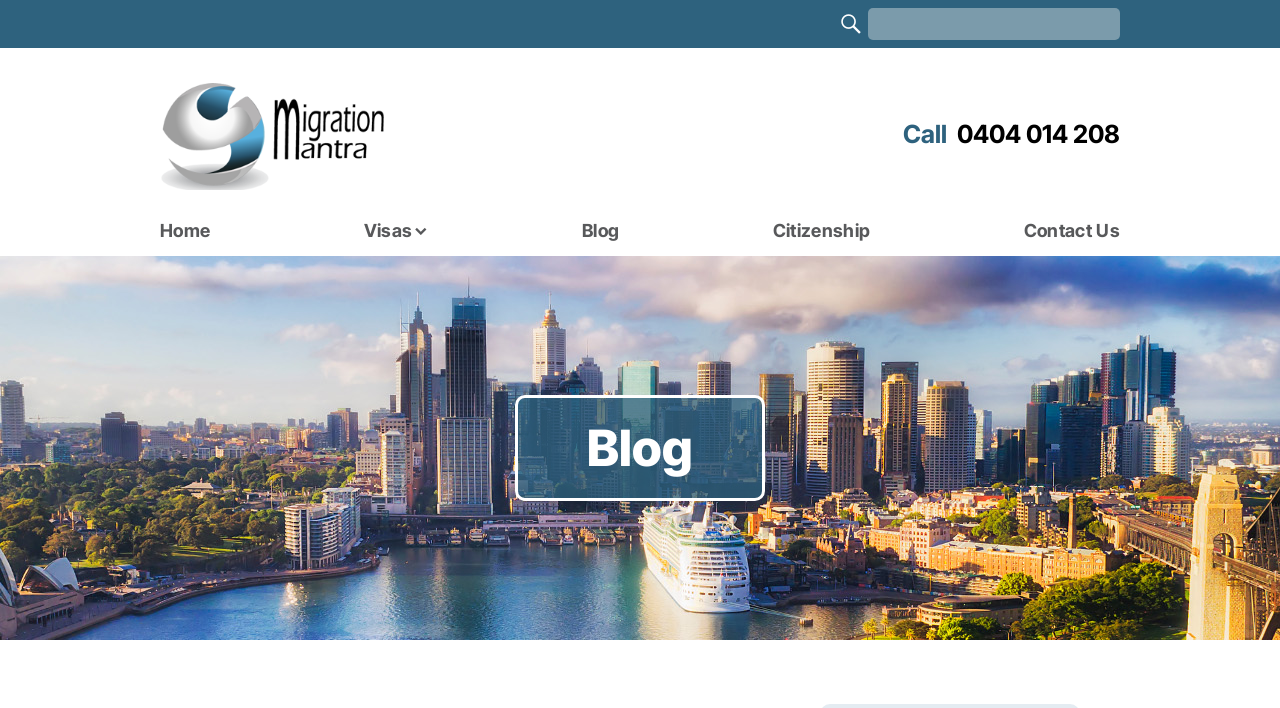Please respond to the question using a single word or phrase:
What is the function of the 'Return to homepage' button?

To return to the homepage